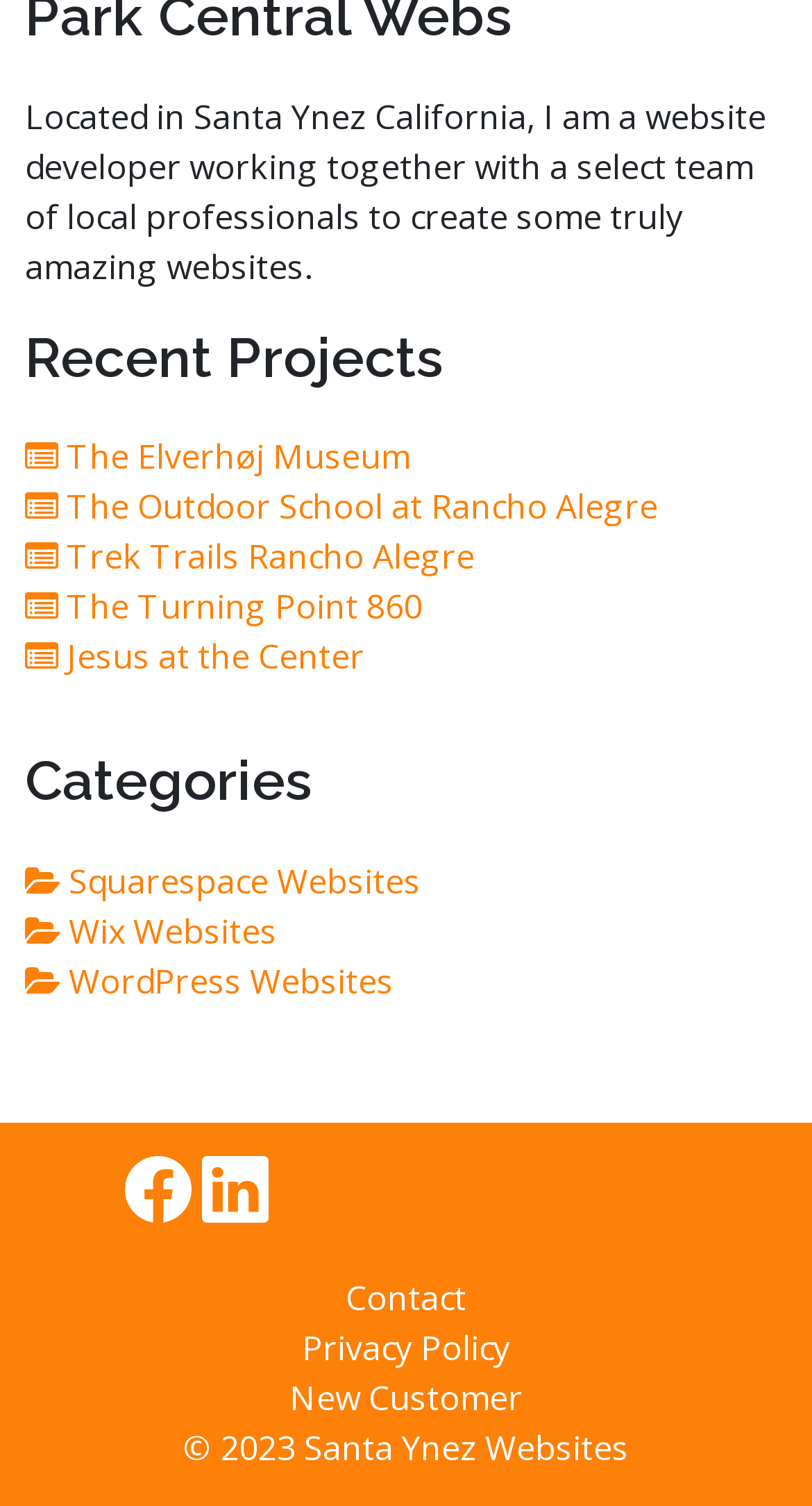How many recent projects are listed?
Answer the question using a single word or phrase, according to the image.

5